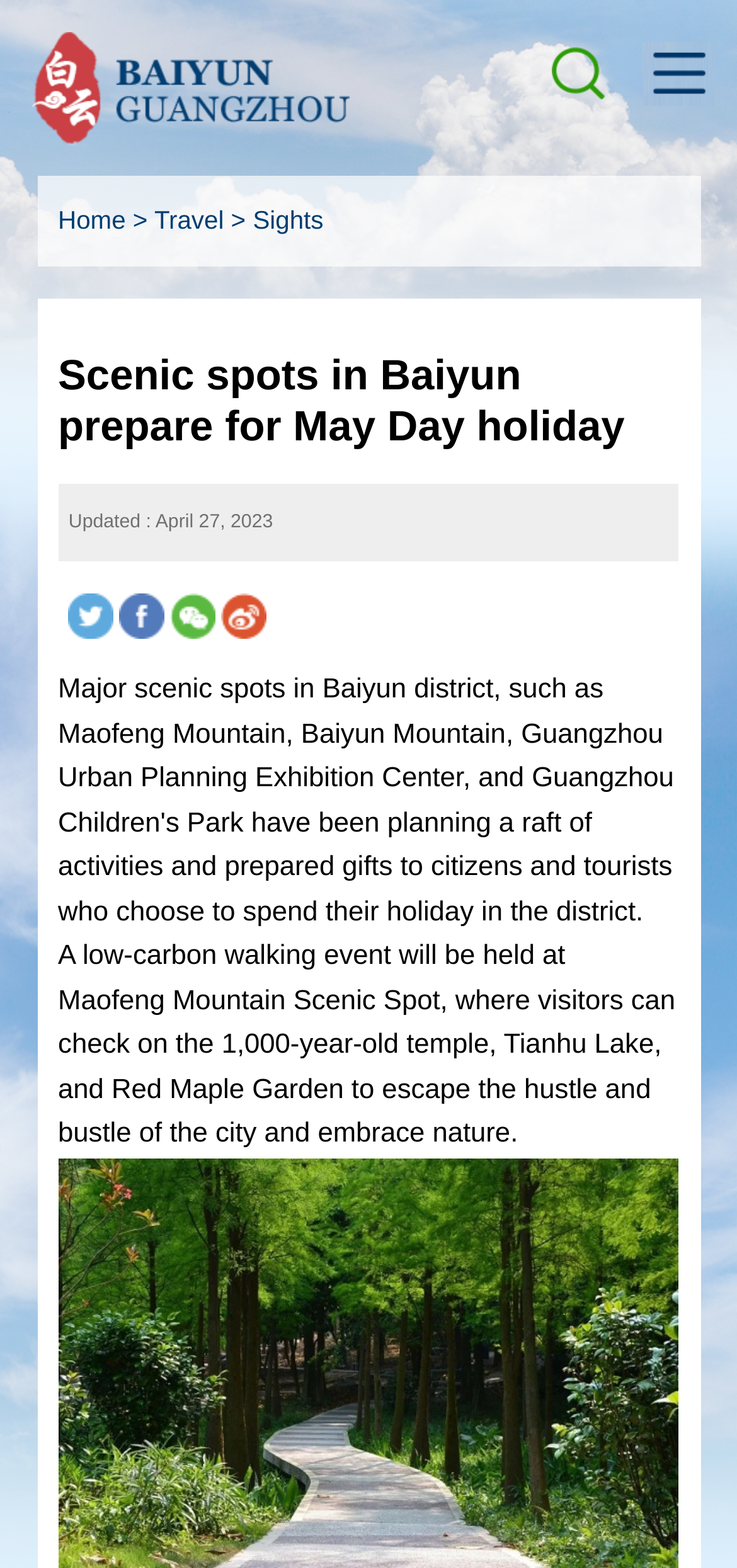Using the element description btn, predict the bounding box coordinates for the UI element. Provide the coordinates in (top-left x, top-left y, bottom-right x, bottom-right y) format with values ranging from 0 to 1.

[0.713, 0.013, 0.856, 0.081]